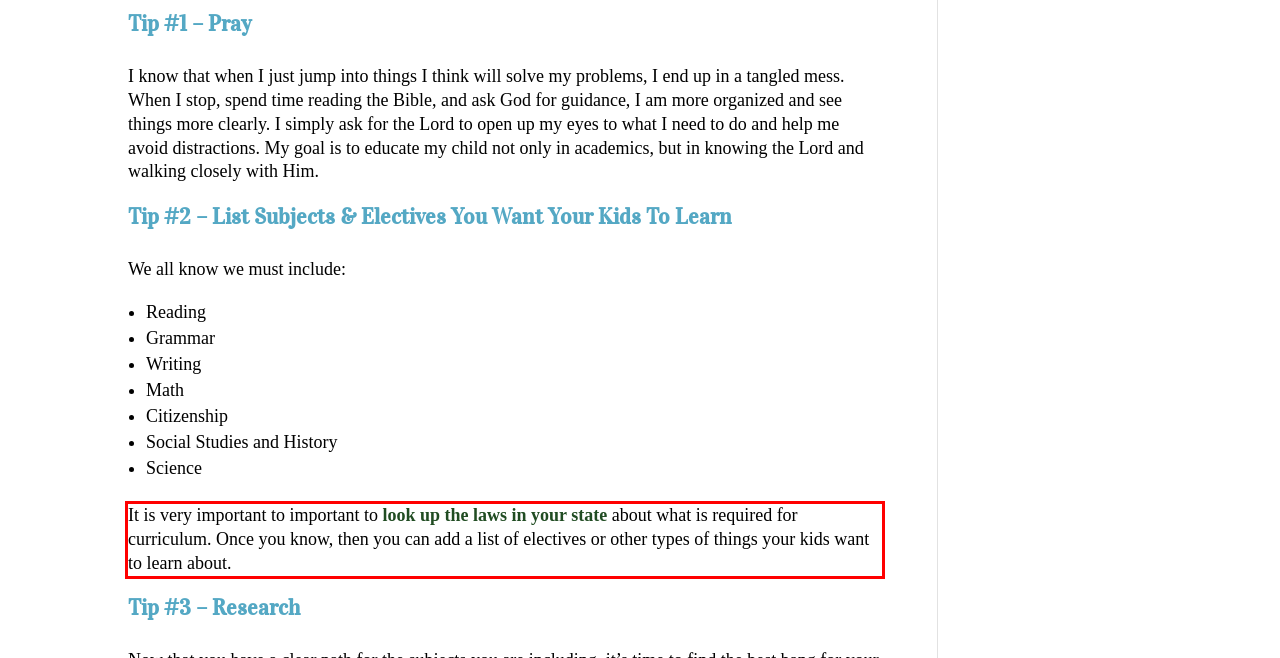Using the webpage screenshot, recognize and capture the text within the red bounding box.

It is very important to important to look up the laws in your state about what is required for curriculum. Once you know, then you can add a list of electives or other types of things your kids want to learn about.